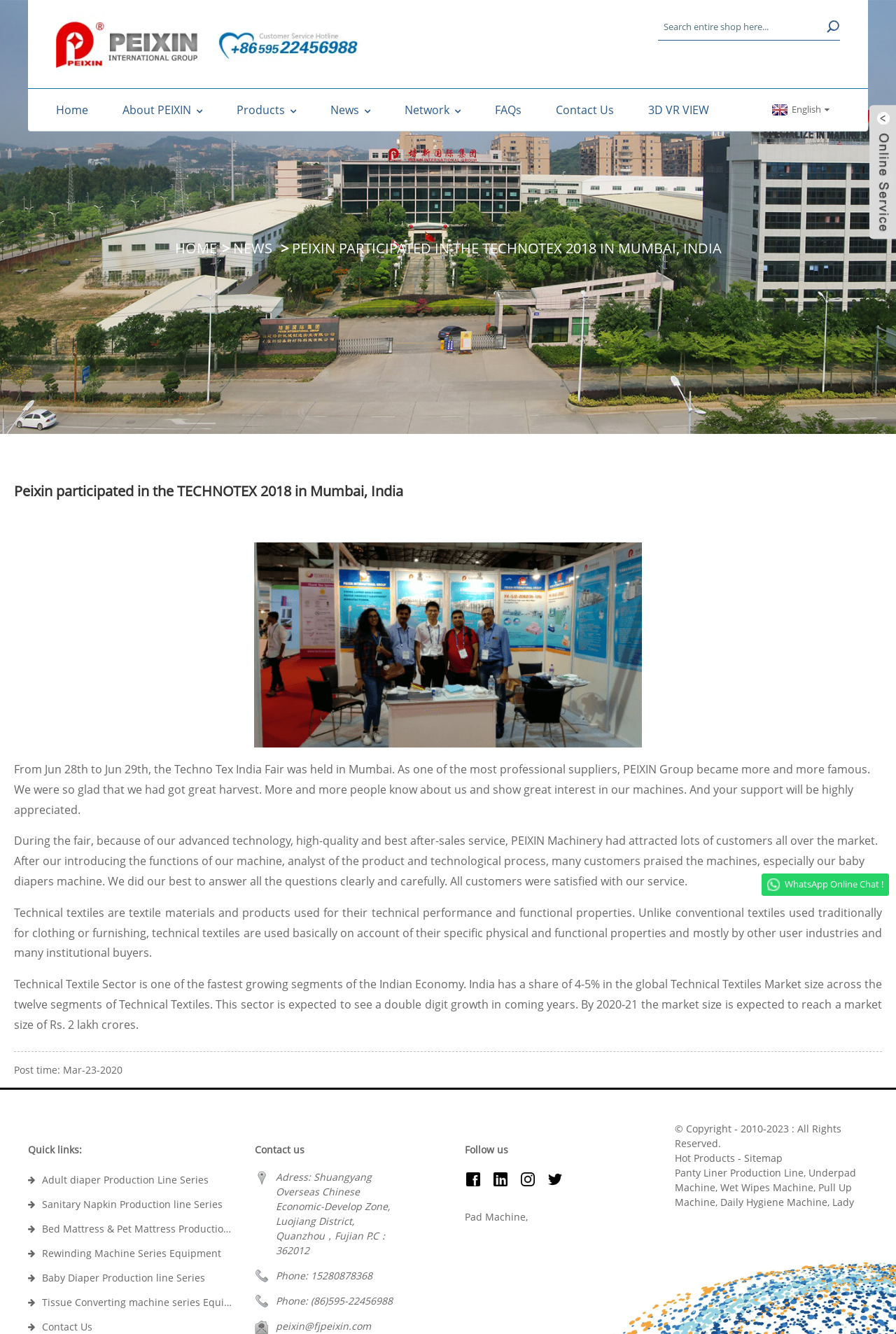What is the purpose of technical textiles?
Using the information from the image, provide a comprehensive answer to the question.

The article text explains that 'Technical textiles are textile materials and products used for their technical performance and functional properties. Unlike conventional textiles used traditionally for clothing or furnishing, technical textiles are used basically on account of their specific physical and functional properties and mostly by other user industries and many institutional buyers.'